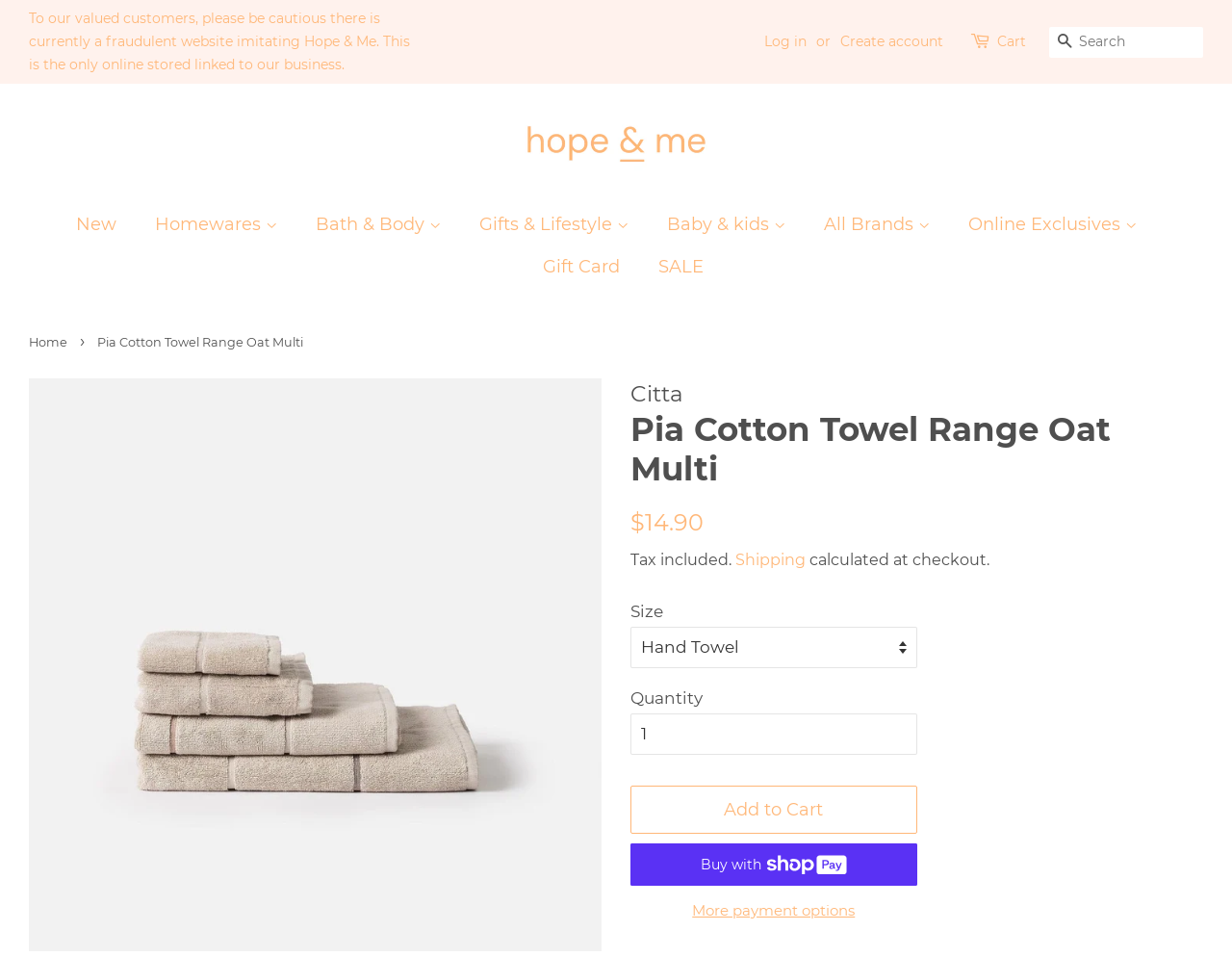Can you pinpoint the bounding box coordinates for the clickable element required for this instruction: "Explore Bath & Body products"? The coordinates should be four float numbers between 0 and 1, i.e., [left, top, right, bottom].

[0.245, 0.212, 0.373, 0.257]